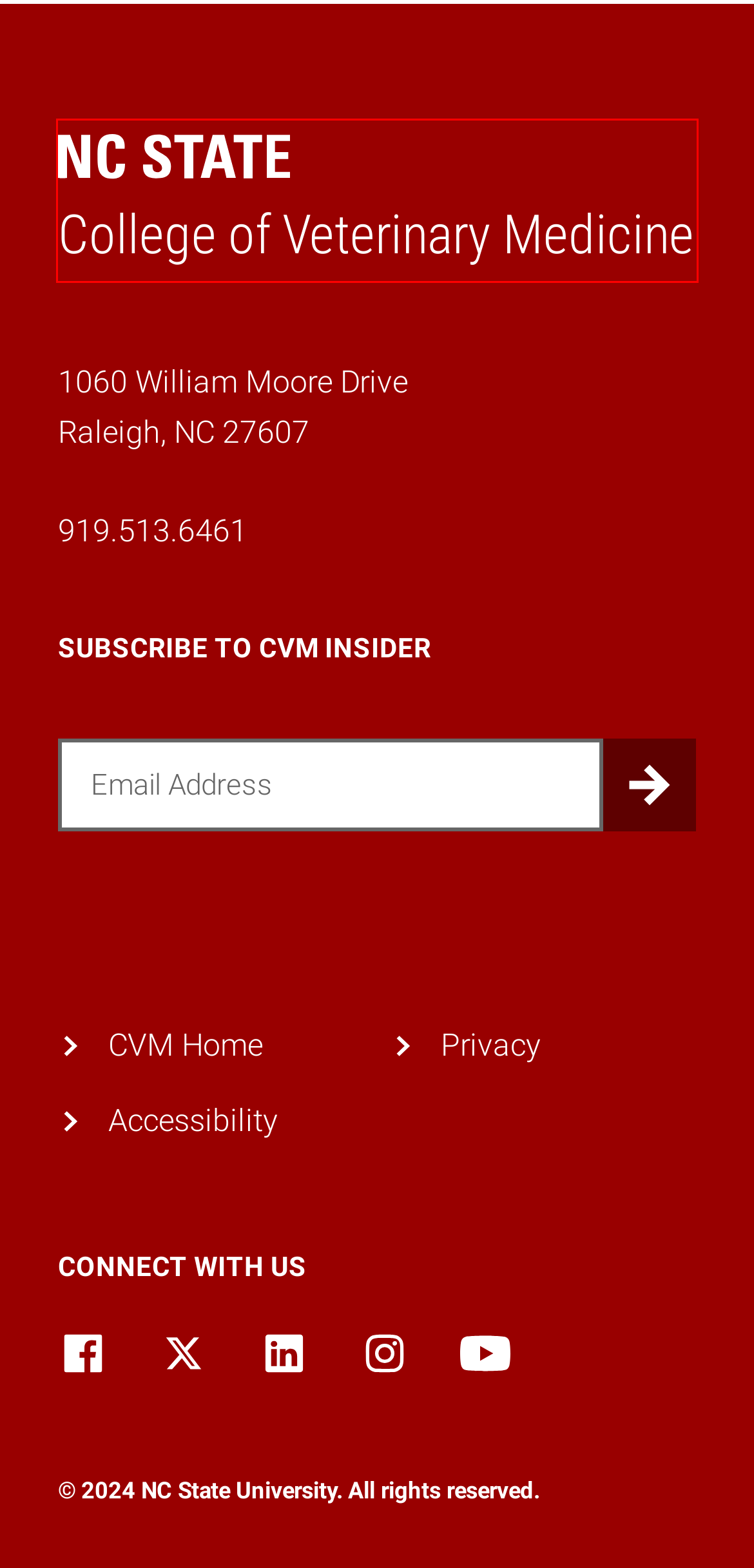Examine the screenshot of a webpage with a red bounding box around an element. Then, select the webpage description that best represents the new page after clicking the highlighted element. Here are the descriptions:
A. diversity | Veterinary Medicine News
B. Privacy Statement | College of Veterinary Medicine
C. Diversity, Equity and Inclusion | Veterinary Medicine News
D. Mike Charbonneau | Veterinary Medicine News
E. Allen Cannedy | Veterinary Medicine News
F. Veterinary Medicine News
G. College of Veterinary Medicine
H. NC State University

G